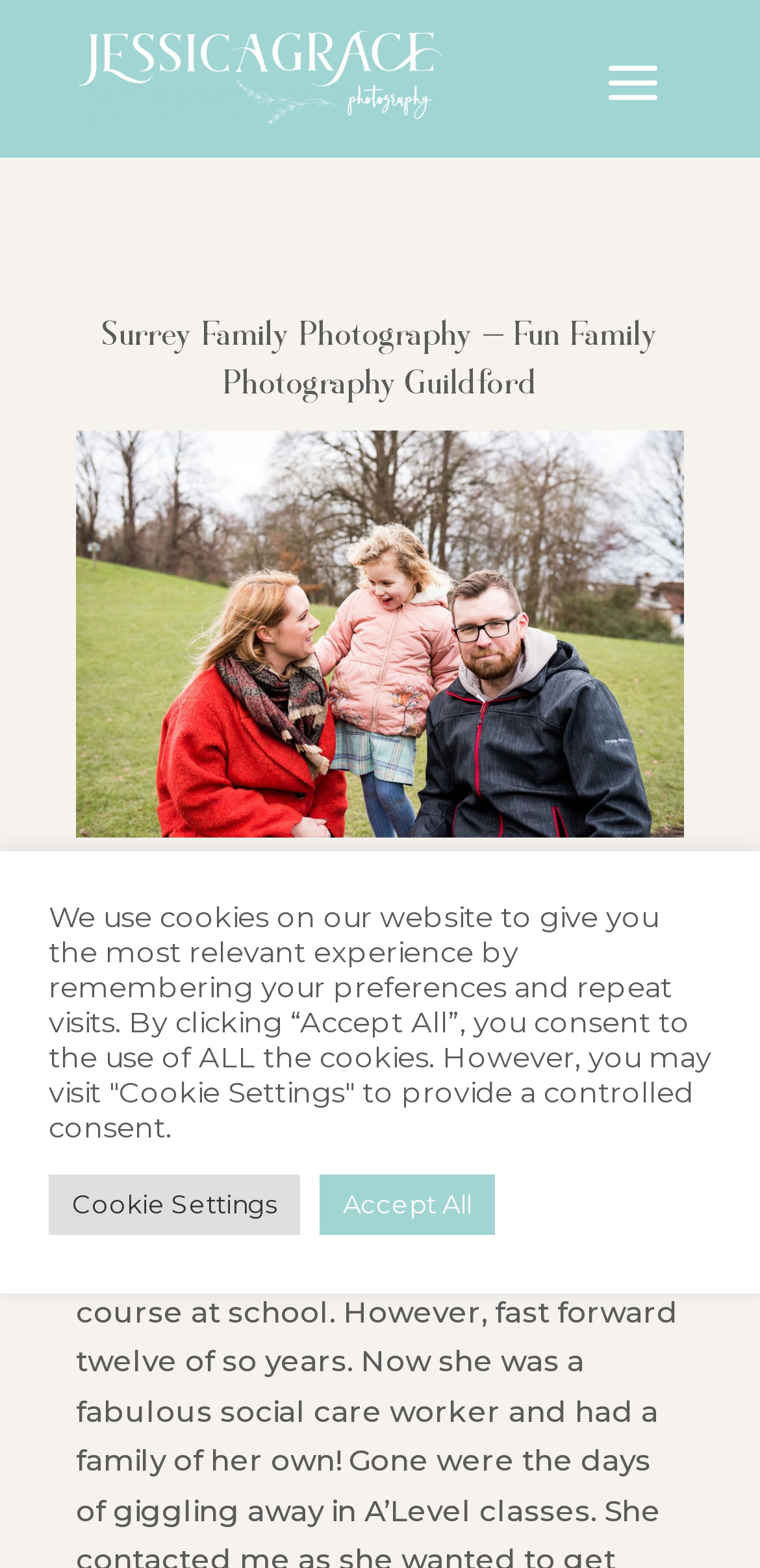What is the type of photography service offered?
Using the image, elaborate on the answer with as much detail as possible.

The meta description mentions 'documentary family photographer', indicating that the type of photography service offered is documentary family photography, which aims to capture real and candid moments of family life.